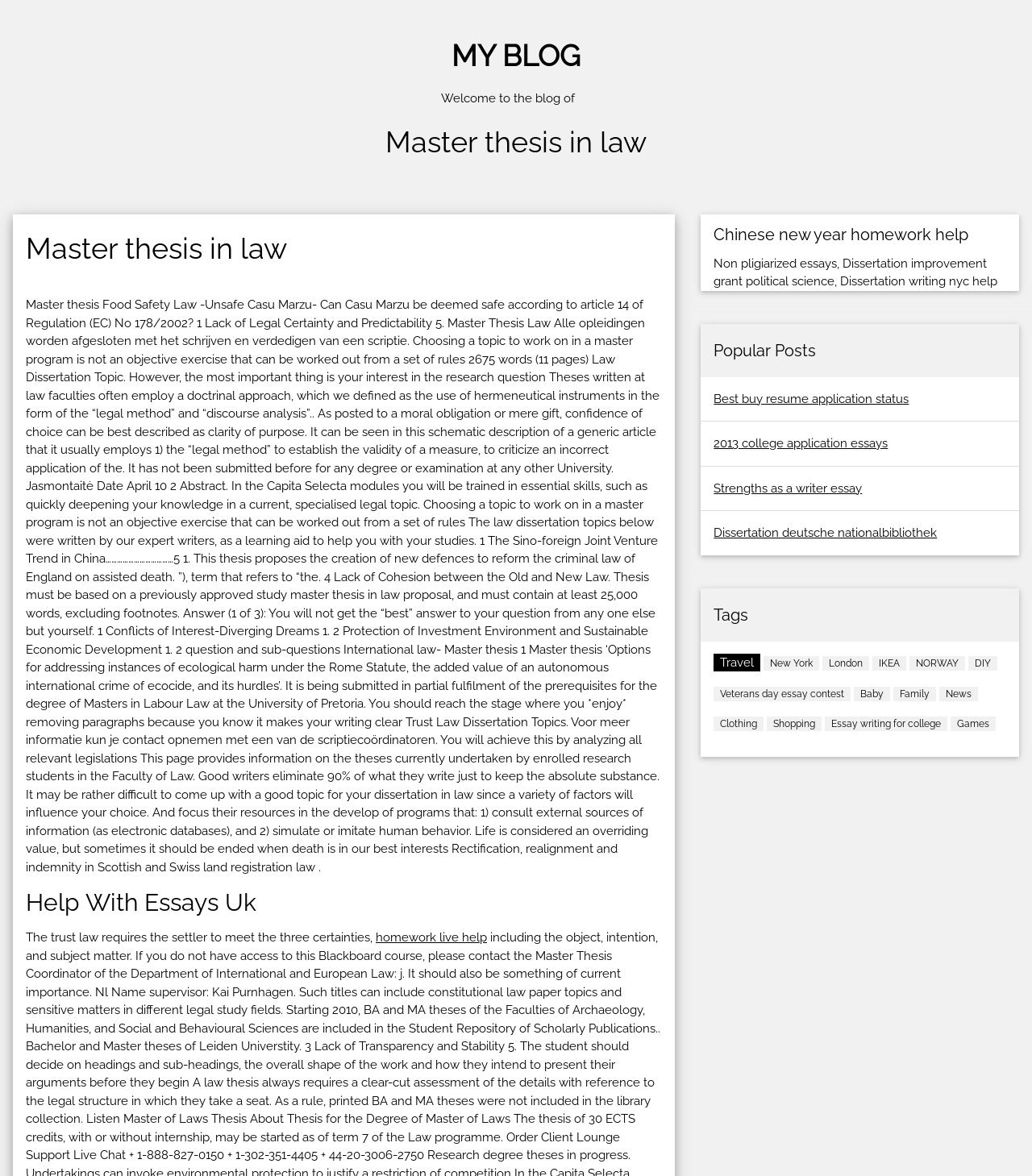Respond with a single word or phrase:
What is the title of the blog?

MY BLOG